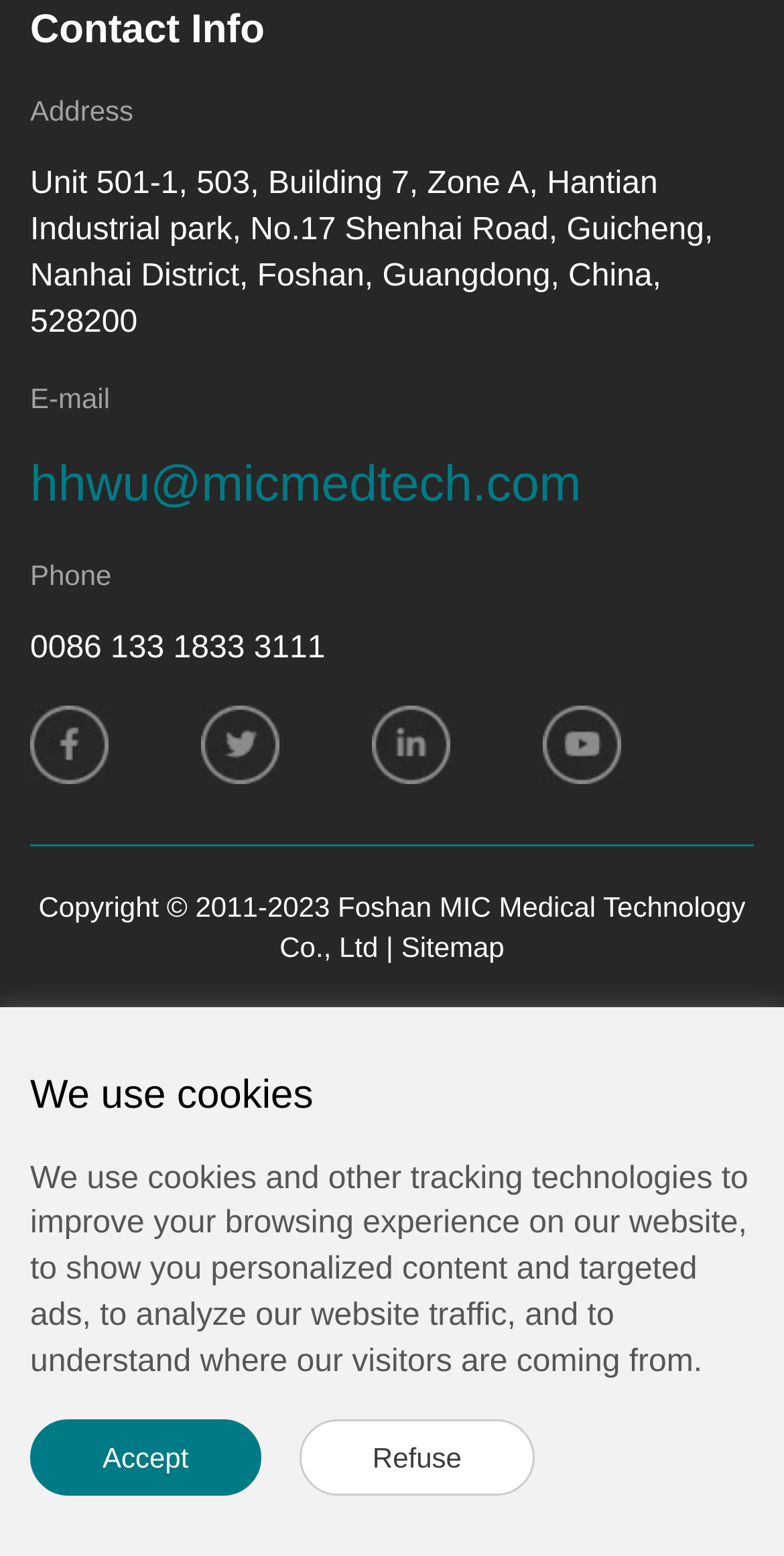Please indicate the bounding box coordinates of the element's region to be clicked to achieve the instruction: "View Youtube channel". Provide the coordinates as four float numbers between 0 and 1, i.e., [left, top, right, bottom].

[0.692, 0.467, 0.792, 0.487]